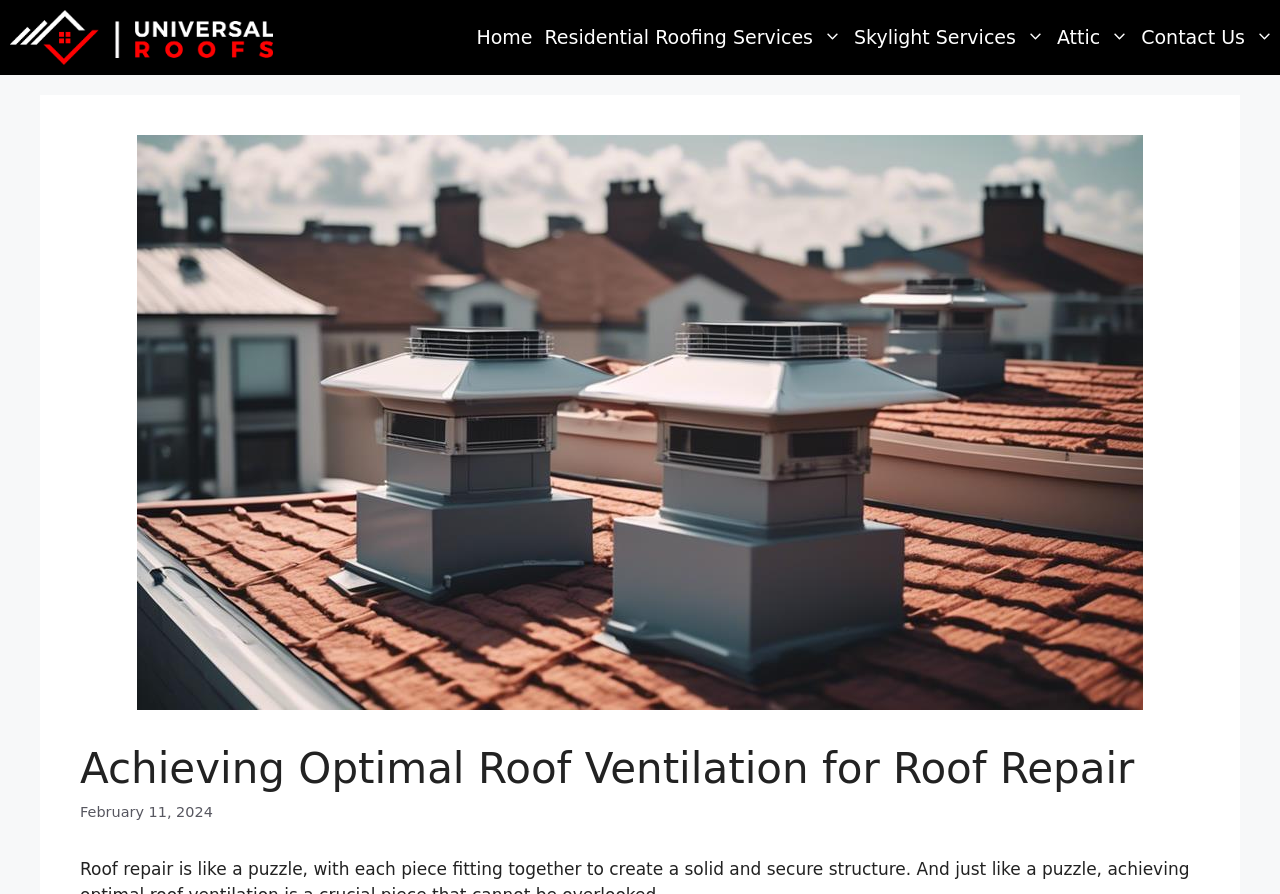Please study the image and answer the question comprehensively:
What is the topic of the image on the webpage?

The image on the webpage is located below the navigation and has a caption or description that says 'maximizing roof ventilation efficiency'. This suggests that the image is related to the topic of roof ventilation.